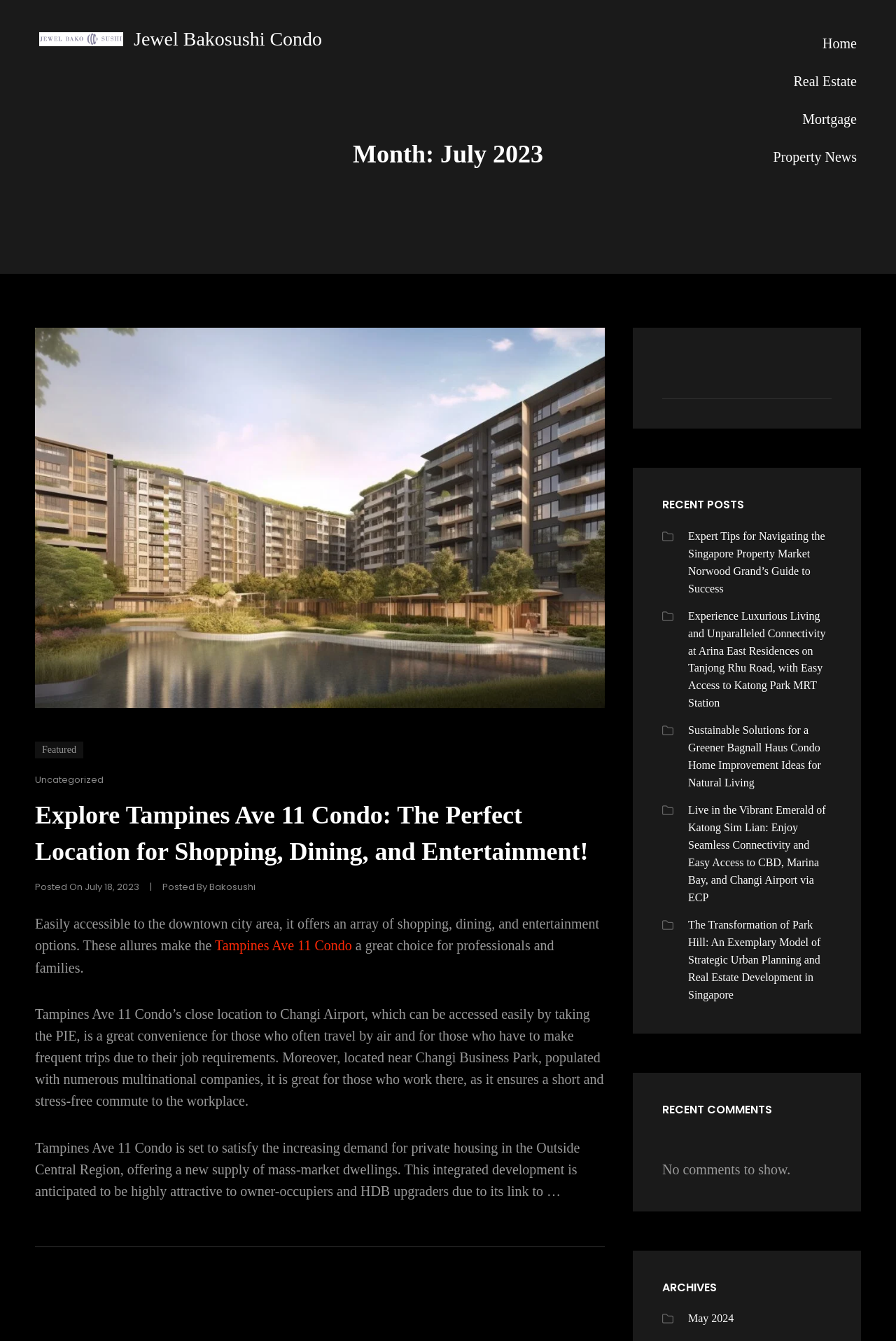Produce a meticulous description of the webpage.

This webpage is about Jewel Bakosushi Condo, specifically focusing on the month of July 2023. At the top left corner, there is a logo of Jewel Bako Sushi. Next to it, there is a link to the condo's homepage. On the top right corner, there is a primary navigation menu with links to different sections, including Home, Real Estate, Mortgage, and Property News.

Below the navigation menu, there is a heading that indicates the current month, July 2023. The main content area is divided into several sections. The first section features an article about Tampines Ave 11 Condo, highlighting its perfect location for shopping, dining, and entertainment. The article includes a heading, a brief description, and several links to related topics.

Below the article, there is a search bar with a search button. On the right side of the search bar, there is a section titled "RECENT POSTS" that lists several links to recent articles, including topics on property market, luxurious living, and sustainable solutions.

Further down, there is a section titled "RECENT COMMENTS" that currently shows no comments. Finally, there is an "ARCHIVES" section that lists a link to May 2024.